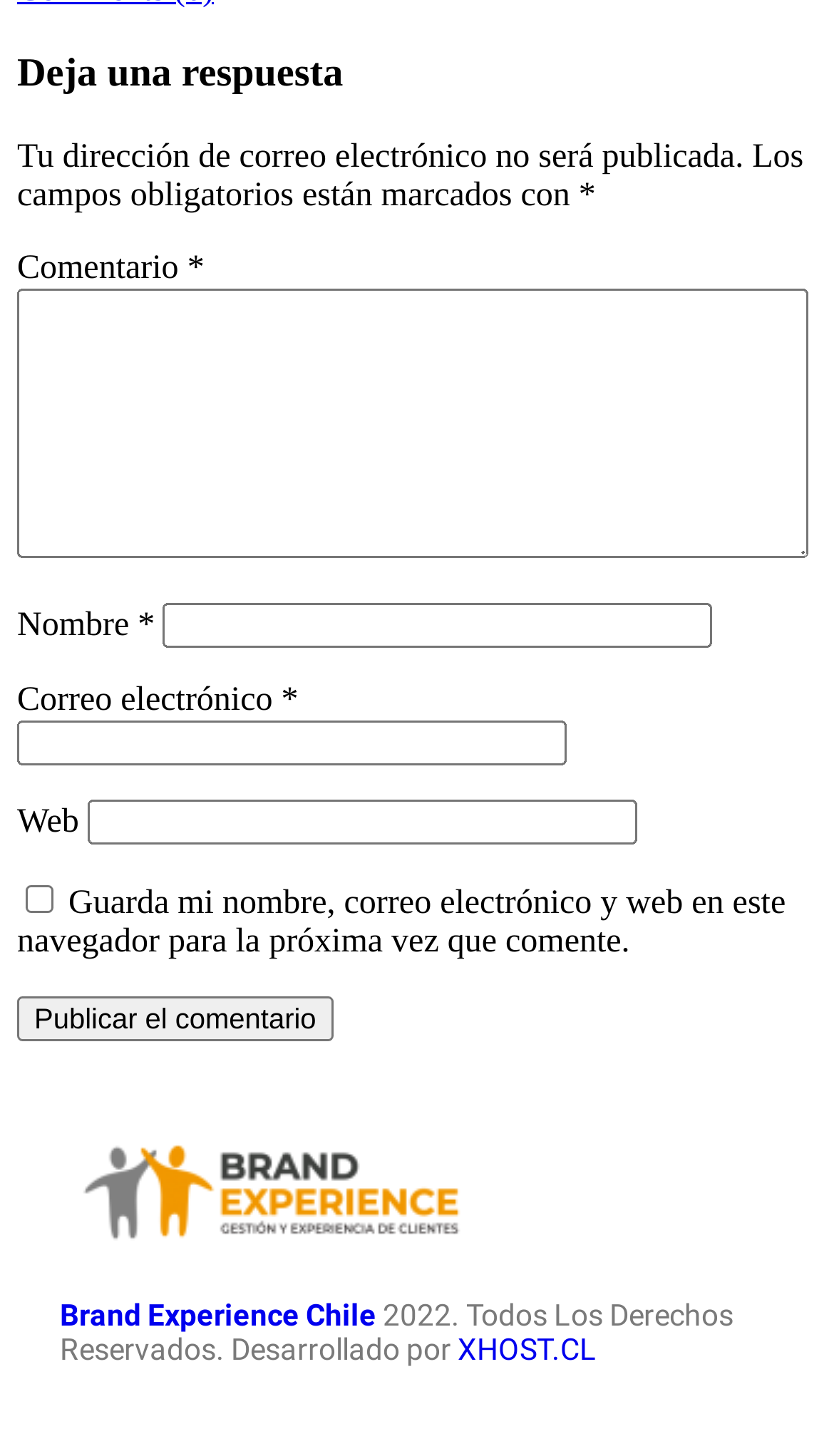Please identify the bounding box coordinates of the element I should click to complete this instruction: 'Visit the Brand Experience Chile website'. The coordinates should be given as four float numbers between 0 and 1, like this: [left, top, right, bottom].

[0.072, 0.891, 0.451, 0.914]